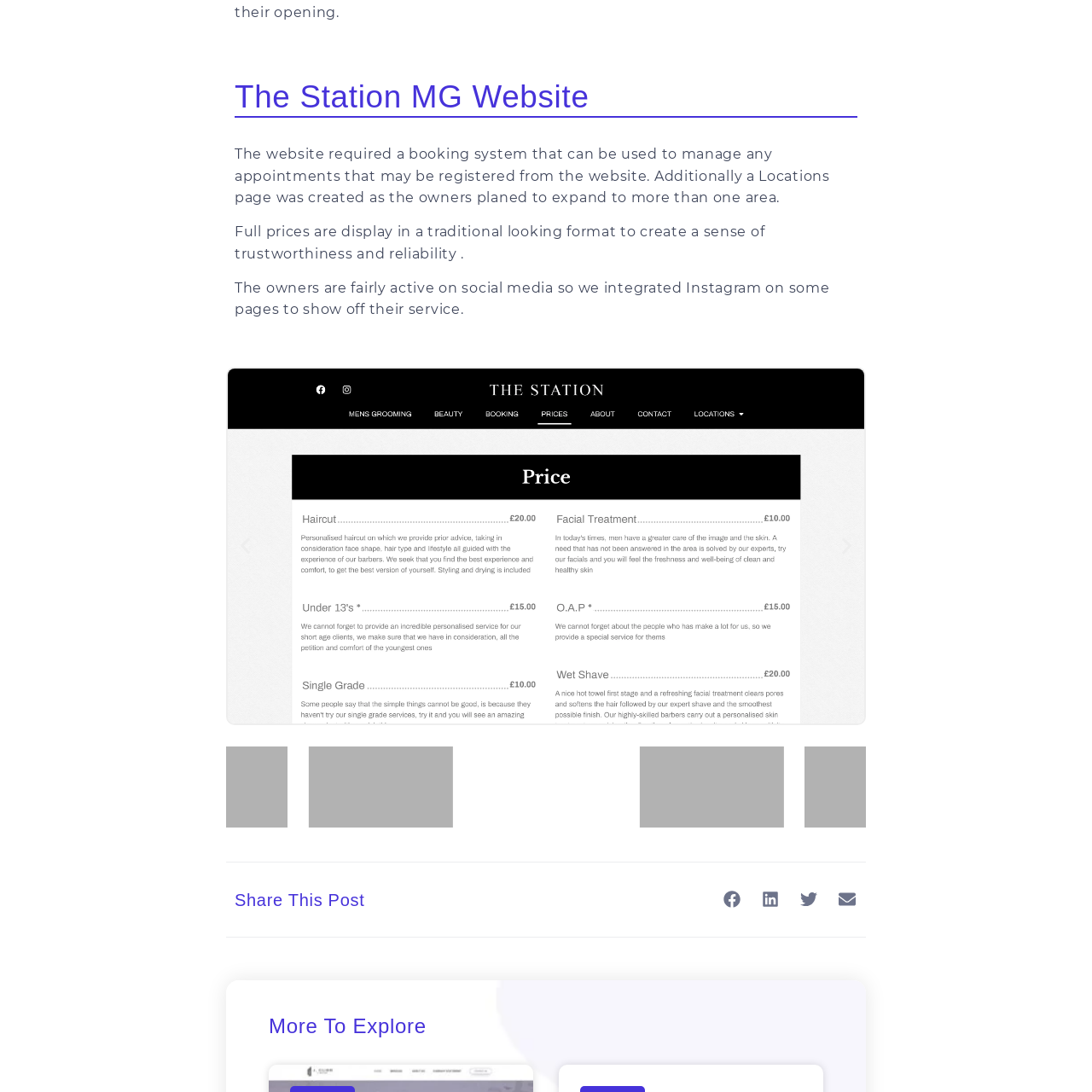Please examine the section highlighted with a blue border and provide a thorough response to the following question based on the visual information: 
What is the purpose of the clean layout and stylish aesthetics?

According to the caption, the clean layout and stylish aesthetics are instrumental in establishing trust and reliability, which is essential for a business website like The Station MG.